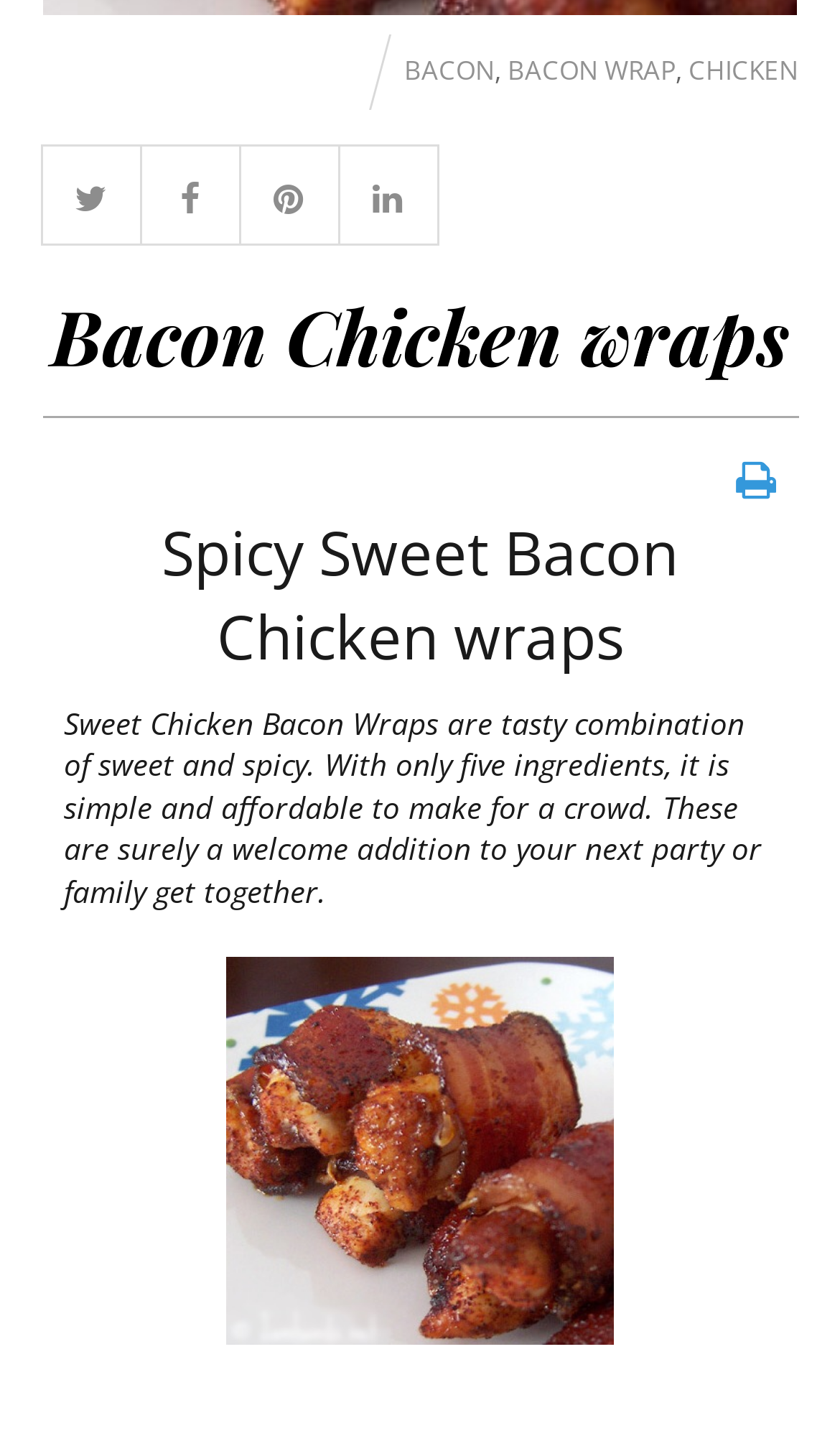Determine the bounding box coordinates for the HTML element described here: "bacon wrap".

[0.604, 0.036, 0.804, 0.062]